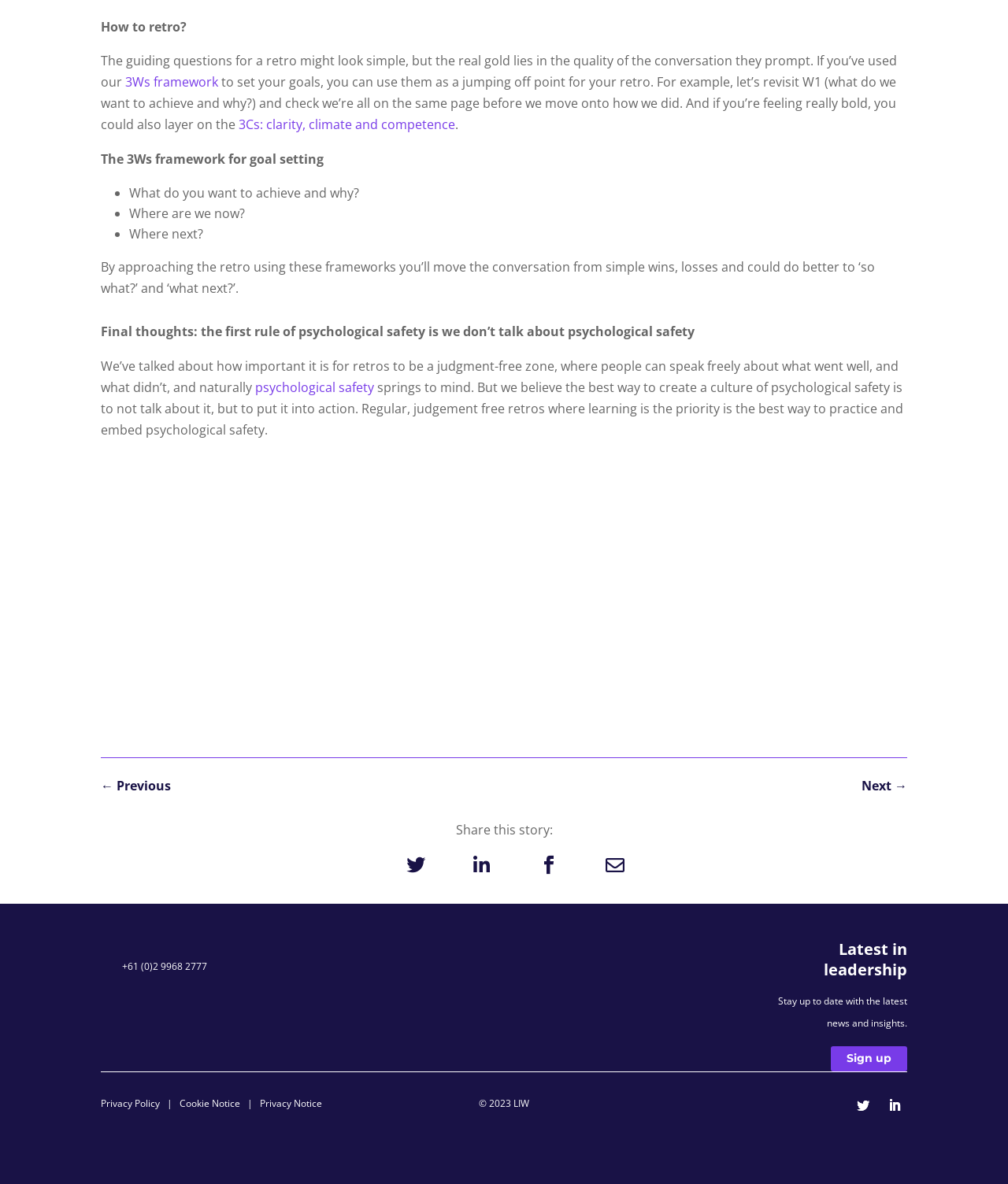Specify the bounding box coordinates of the element's area that should be clicked to execute the given instruction: "Click the 'psychological safety' link". The coordinates should be four float numbers between 0 and 1, i.e., [left, top, right, bottom].

[0.253, 0.32, 0.371, 0.334]